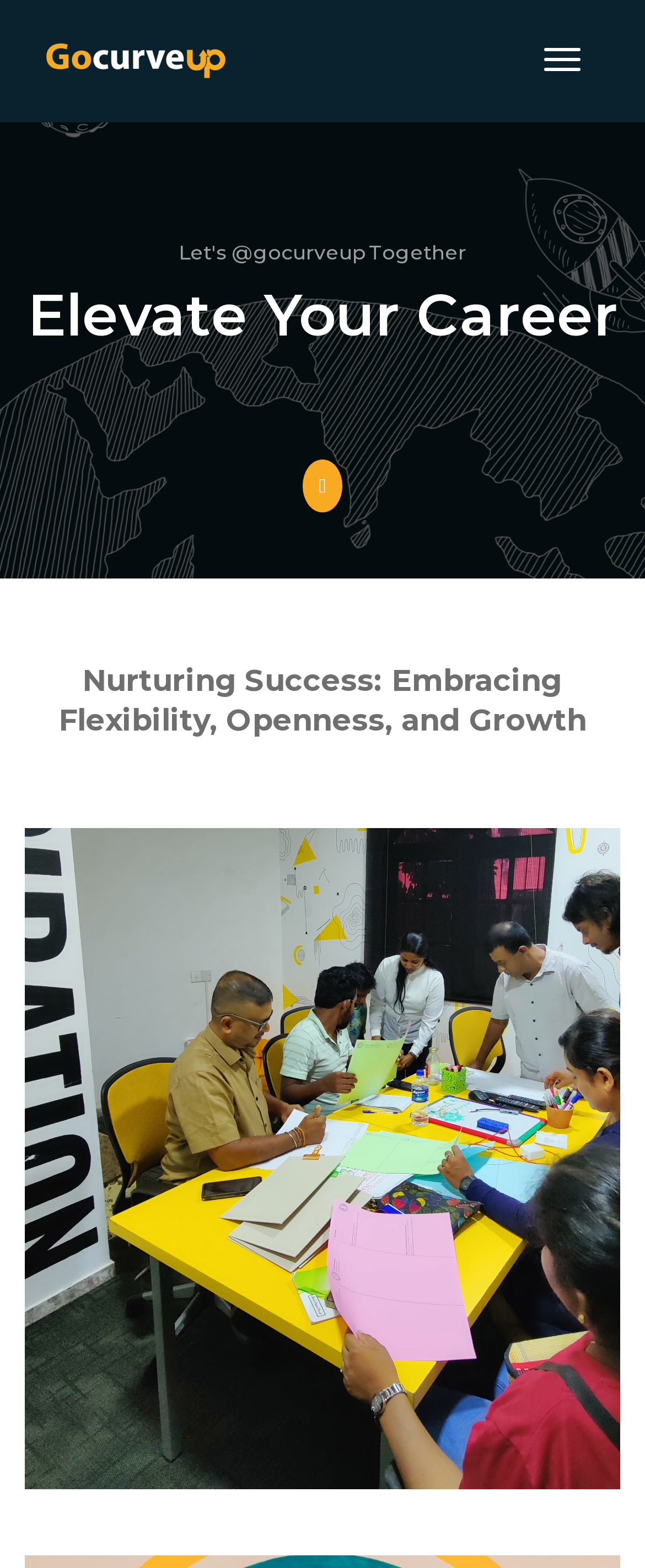Detail the features and information presented on the webpage.

The webpage is focused on career development, with the title "Elevate your career" prominently displayed. At the top left, there is a link to "gocurveup" accompanied by an image with the same name. On the top right, a button labeled "Toggle Navigation" is located.

Below the top section, a layout table spans the entire width of the page. Within this table, a large heading "Elevate Your Career" is centered, taking up most of the width.

Further down, a link with an icon (represented by "\ue62a") is positioned to the left of center. Below this link, another heading "Nurturing Success: Embracing Flexibility, Openness, and Growth" is displayed, again spanning most of the page's width.

At the bottom of the page, a large figure takes up most of the width, although its contents are not specified. Overall, the webpage has a clean and organized structure, with a focus on career development and personal growth.